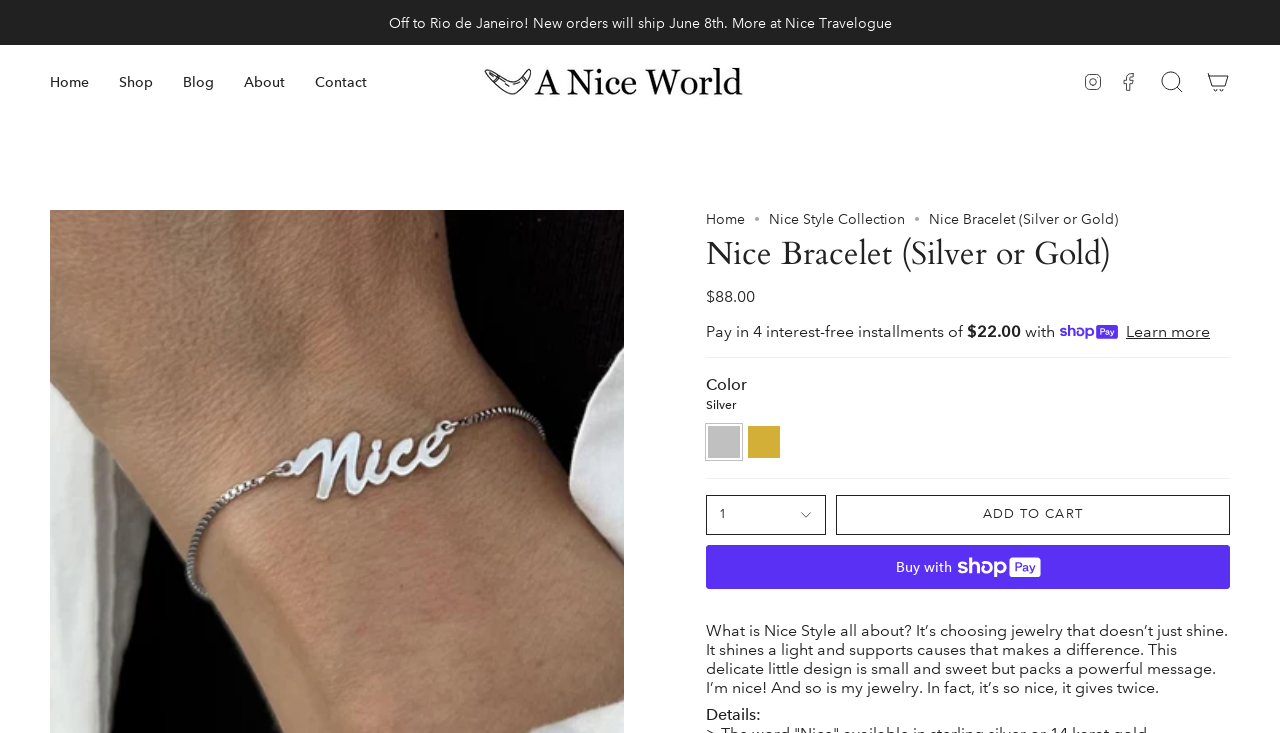Locate the bounding box coordinates of the element you need to click to accomplish the task described by this instruction: "Click on Search".

None